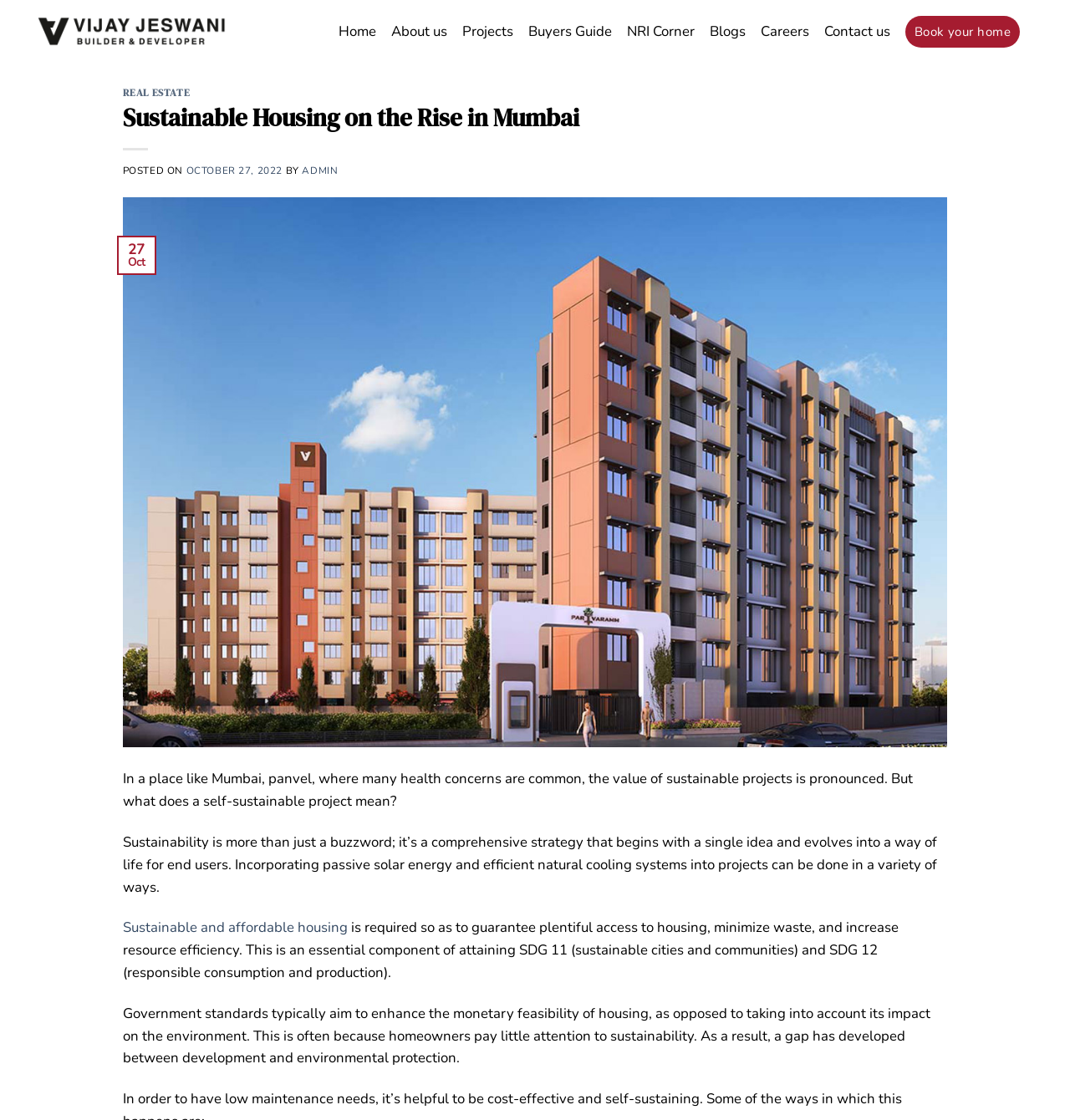Use the information in the screenshot to answer the question comprehensively: What is the date of the article?

The date of the article can be found below the heading 'Sustainable Housing on the Rise in Mumbai'. The text 'POSTED ON OCTOBER 27, 2022' indicates the date when the article was published.